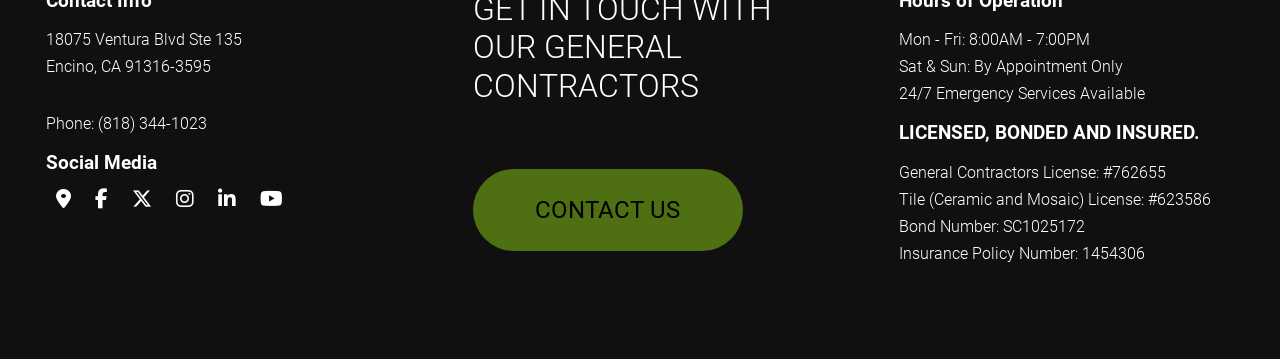Identify the bounding box coordinates for the UI element described as: "parent_node: Contact Info aria-describedby="audioeye_new_window_message"". The coordinates should be provided as four floats between 0 and 1: [left, top, right, bottom].

[0.036, 0.531, 0.063, 0.584]